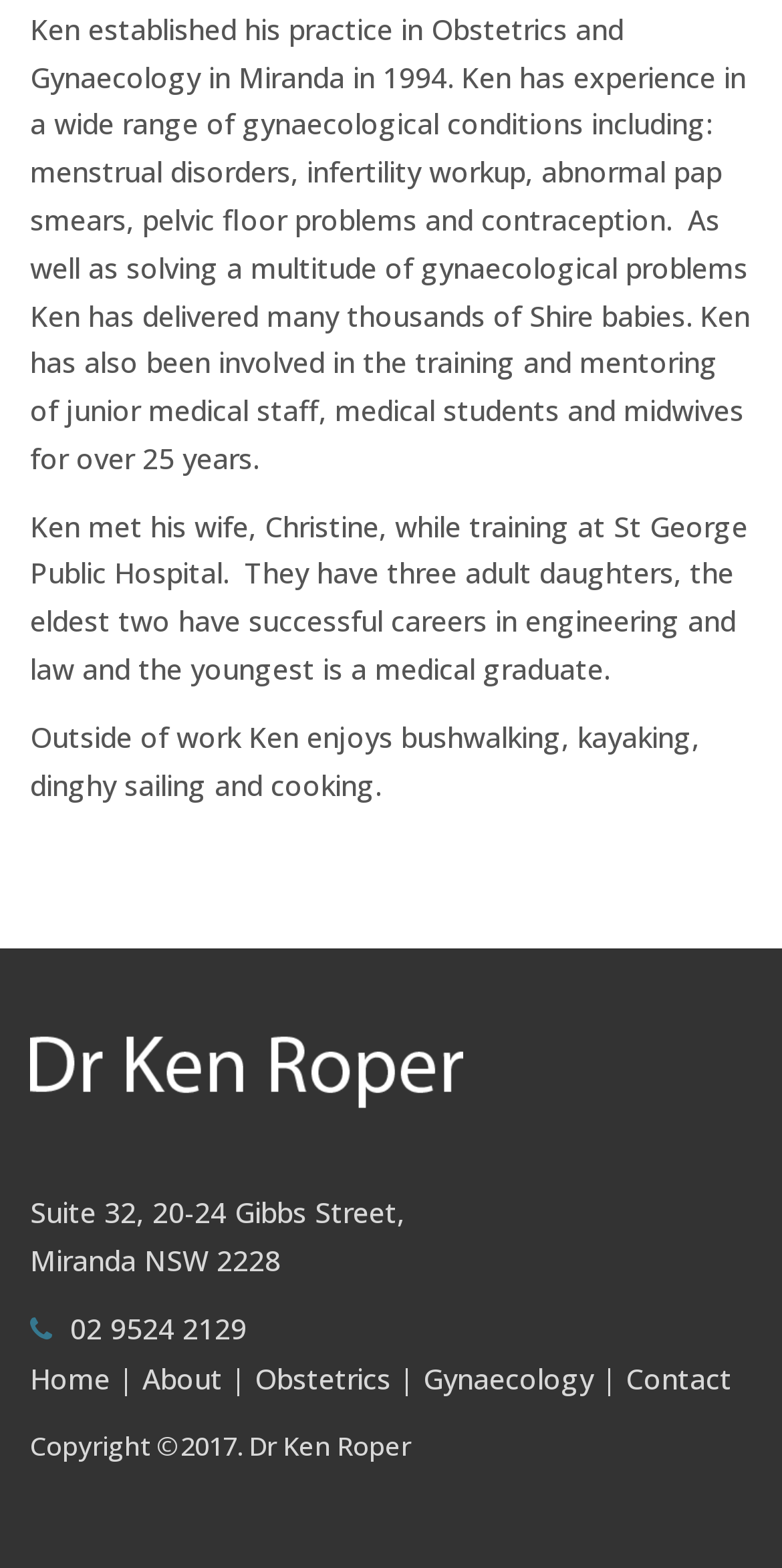What is the phone number of Dr. Ken Roper's practice?
Refer to the image and answer the question using a single word or phrase.

02 9524 2129